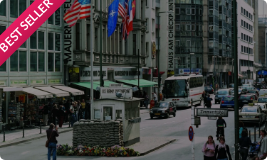What is the purpose of the small brick structure?
Please answer the question with as much detail as possible using the screenshot.

The small brick structure is often associated with the former border crossing, indicating its historical significance and purpose in the past.